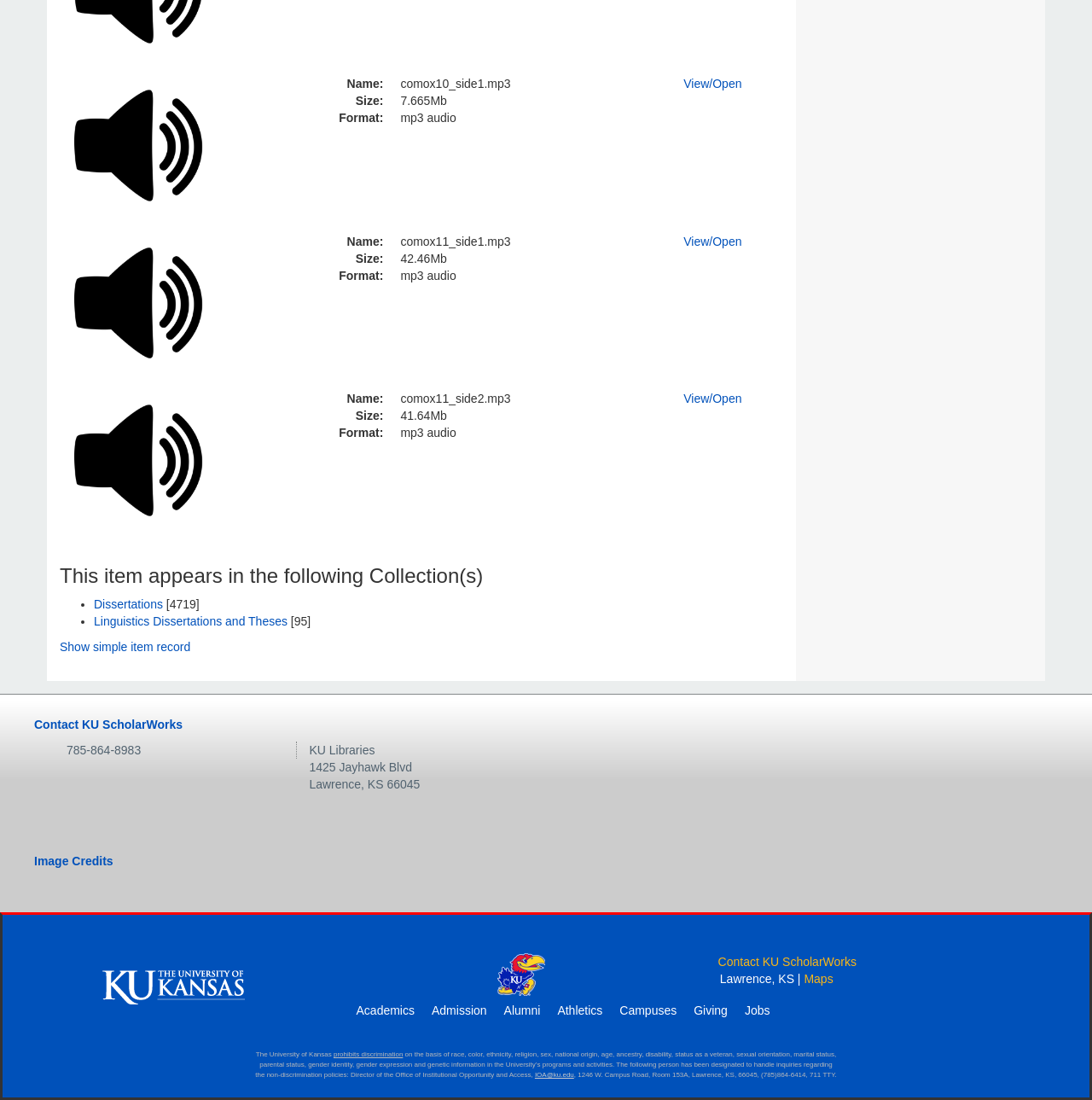Using the information in the image, could you please answer the following question in detail:
What is the name of the collection that contains the item 'comox10_side1.mp3'?

I found the answer by looking at the list of collections that the item 'comox10_side1.mp3' appears in, which is located in the bottom-left section of the webpage. The collection is specified as 'Dissertations'.